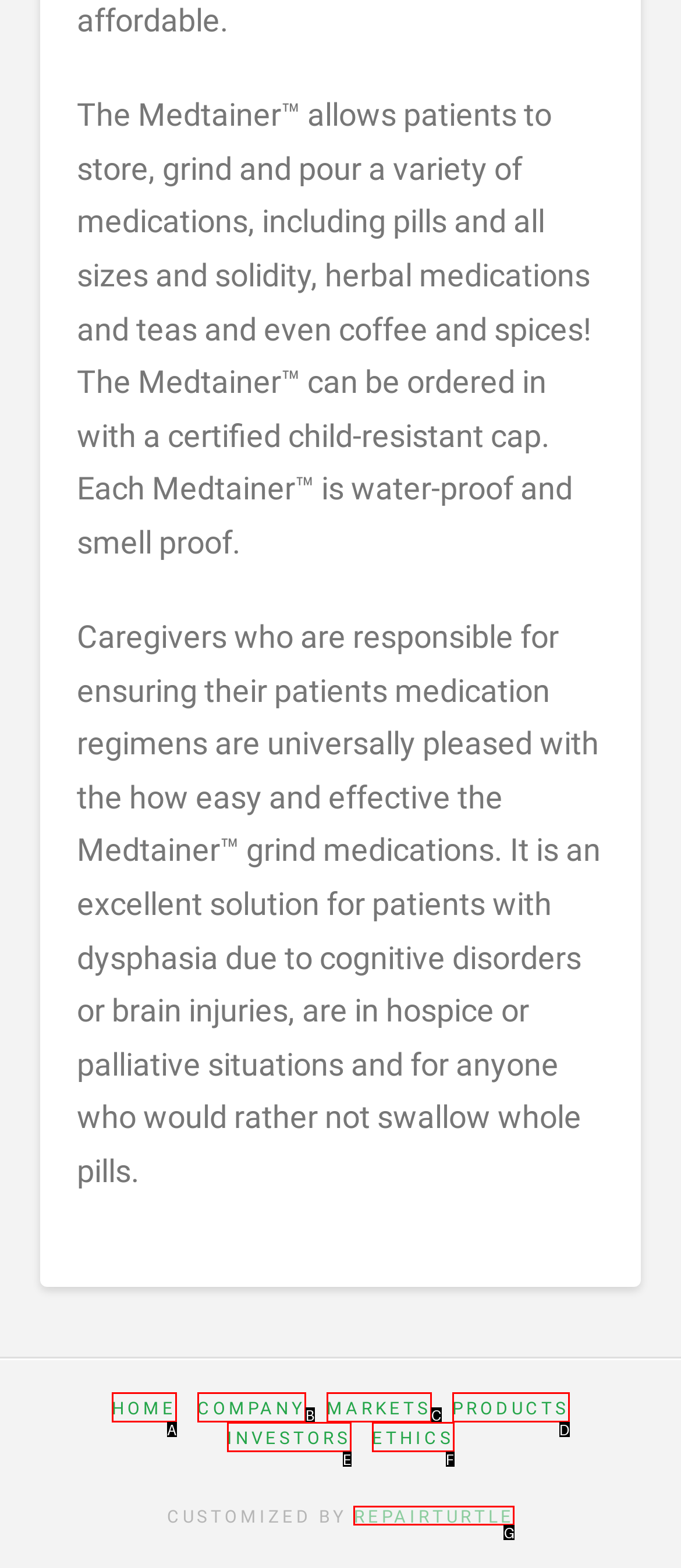Determine which option fits the following description: Ethics
Answer with the corresponding option's letter directly.

F